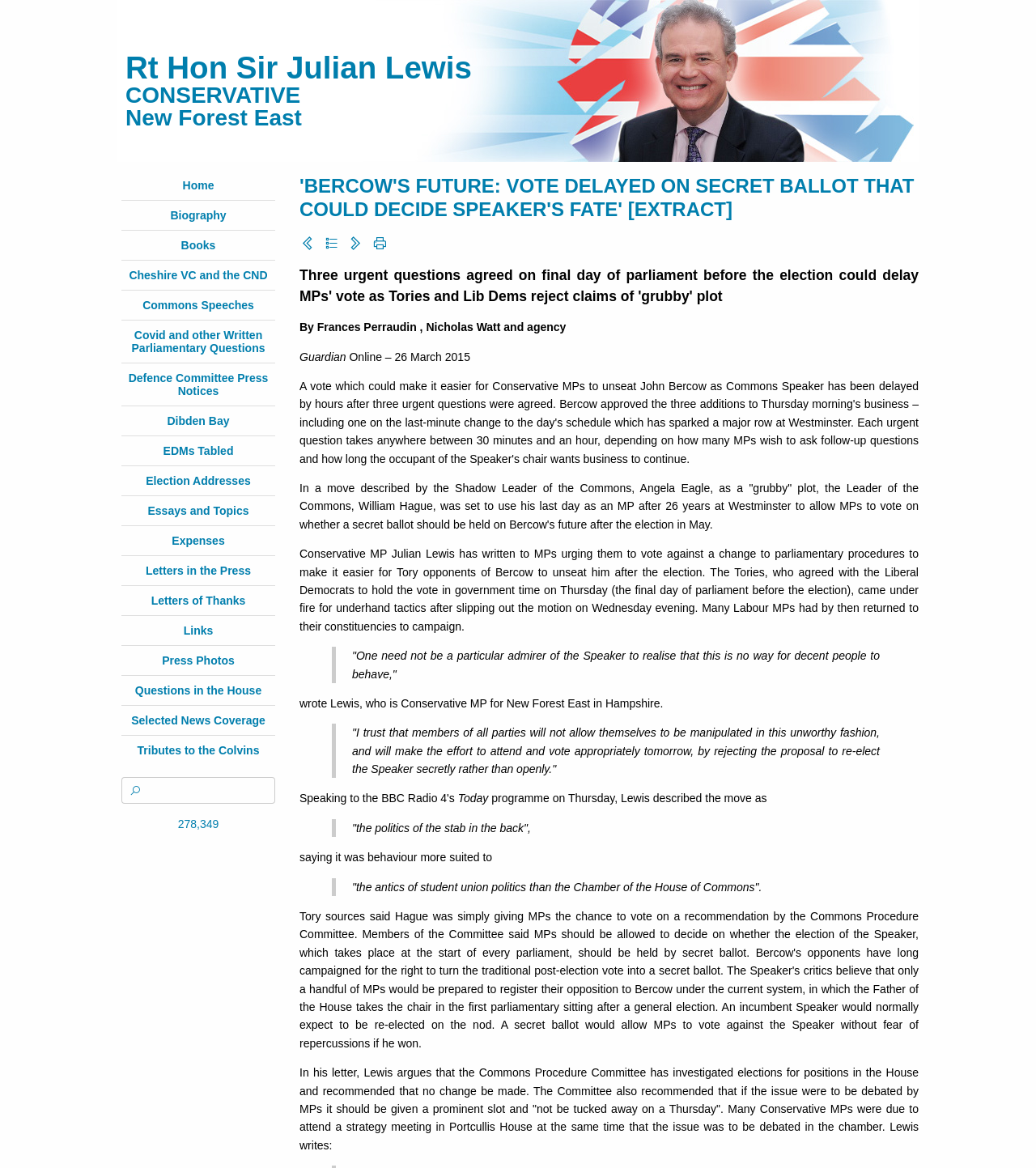Bounding box coordinates are specified in the format (top-left x, top-left y, bottom-right x, bottom-right y). All values are floating point numbers bounded between 0 and 1. Please provide the bounding box coordinate of the region this sentence describes: Letters in the Press

[0.141, 0.483, 0.242, 0.494]